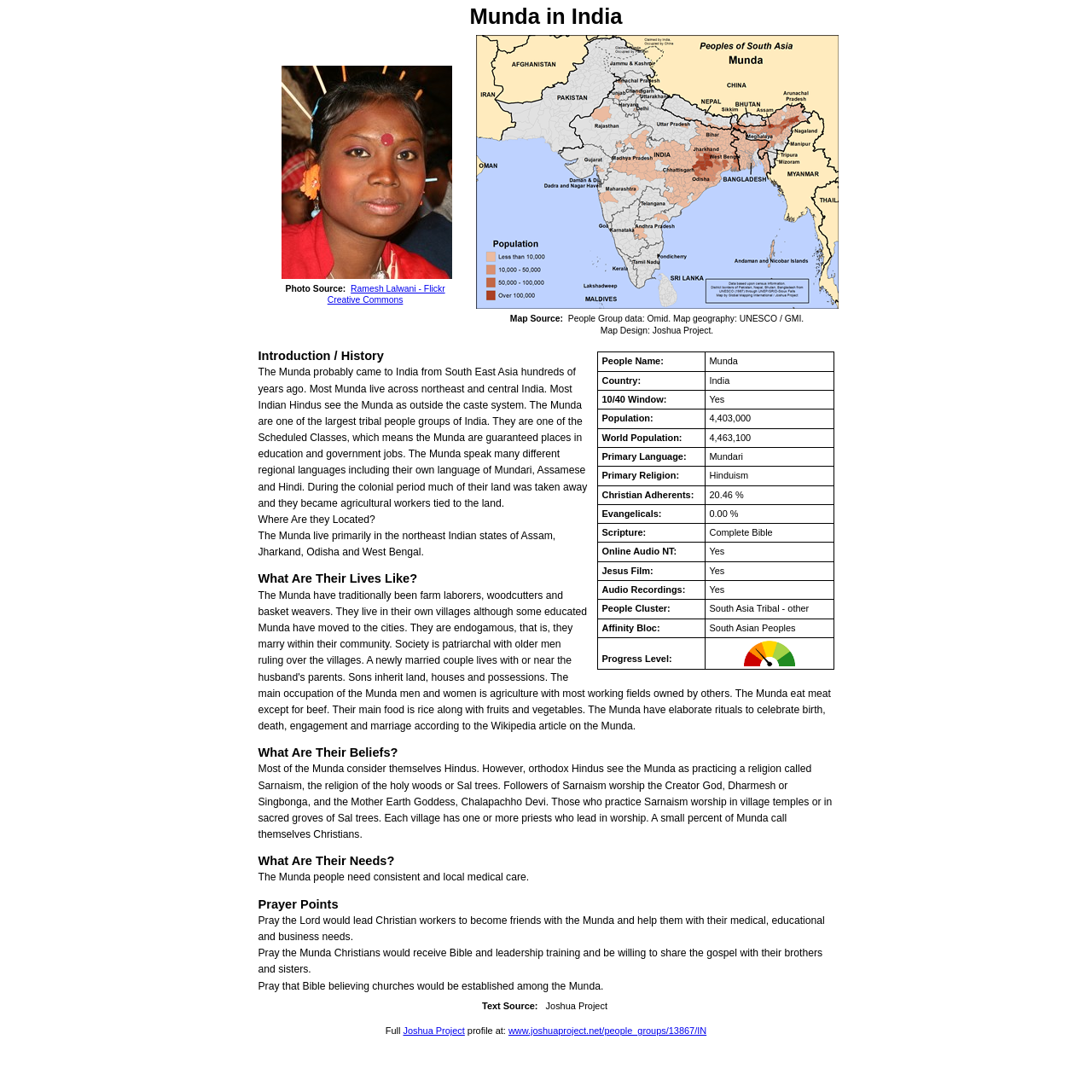Where do most Munda live?
Give a single word or phrase answer based on the content of the image.

Northeast India